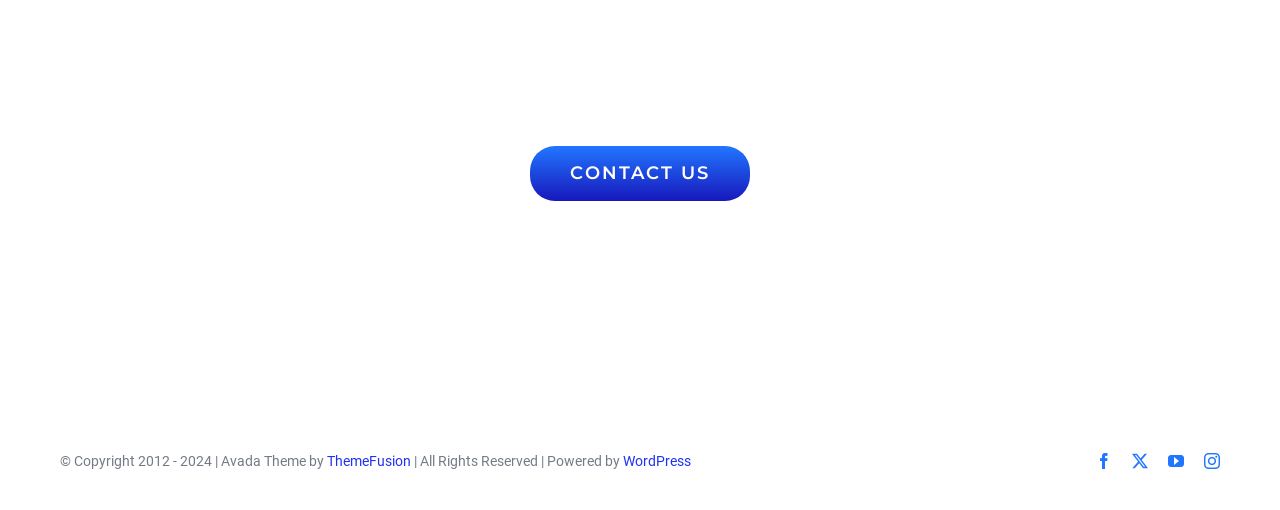Determine the bounding box coordinates (top-left x, top-left y, bottom-right x, bottom-right y) of the UI element described in the following text: Contact Us

[0.414, 0.286, 0.586, 0.394]